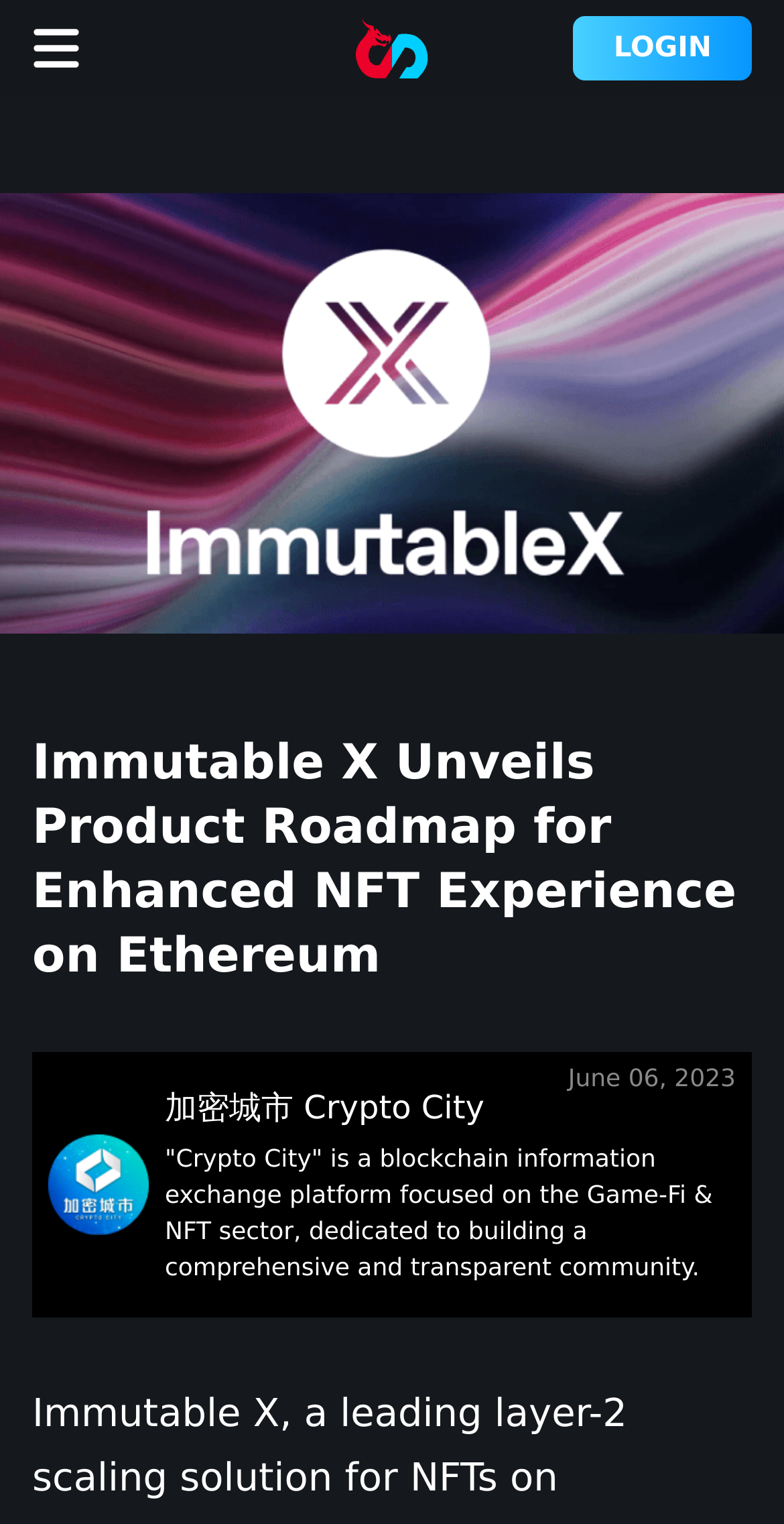Refer to the image and provide a thorough answer to this question:
What is the purpose of the button at the top right?

I found the answer by looking at the button element with the text 'LOGIN' which is located at [0.731, 0.011, 0.959, 0.053]. This button is likely to be used for logging in to the platform.